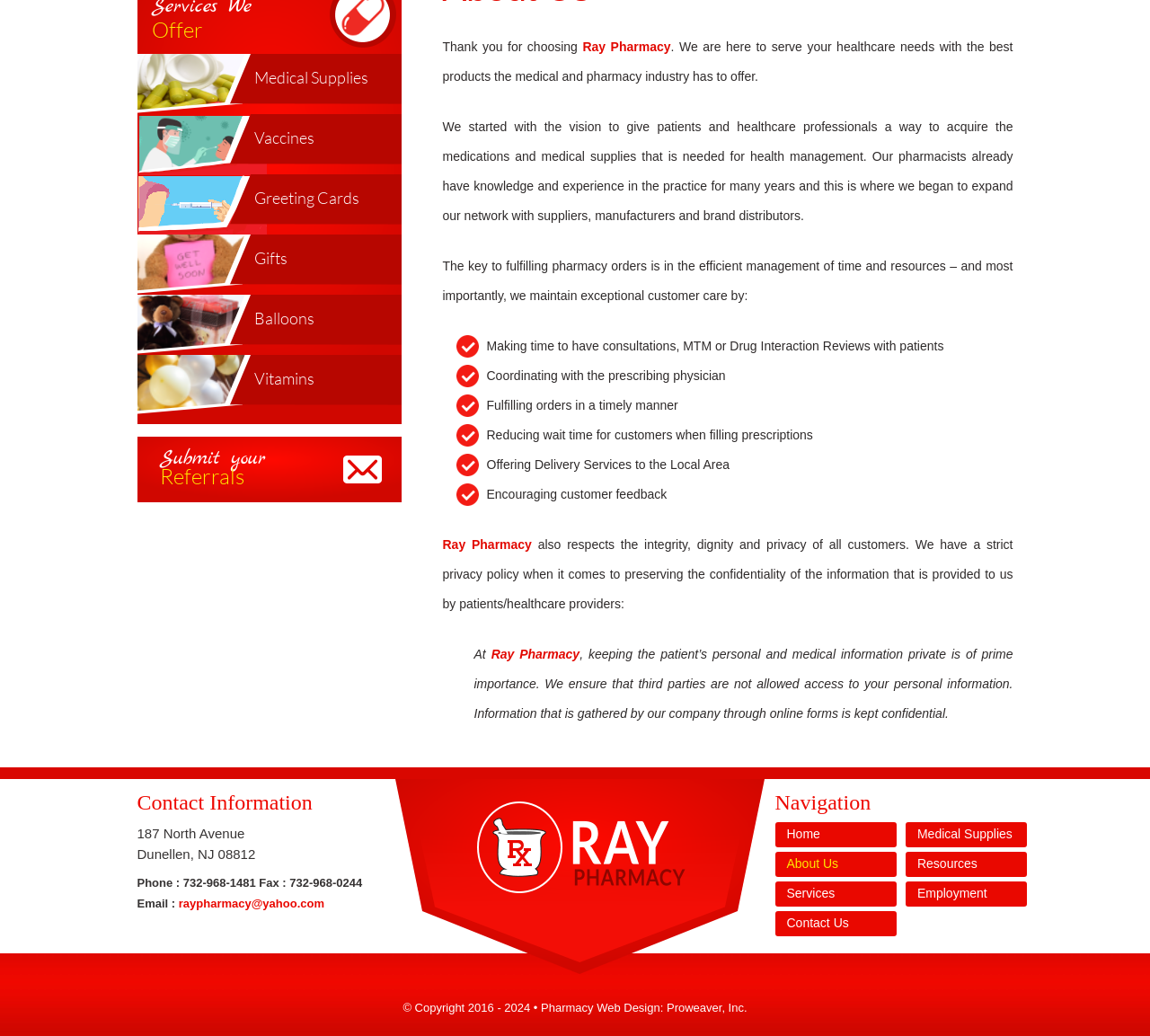Give the bounding box coordinates for this UI element: "About Us". The coordinates should be four float numbers between 0 and 1, arranged as [left, top, right, bottom].

[0.674, 0.822, 0.779, 0.846]